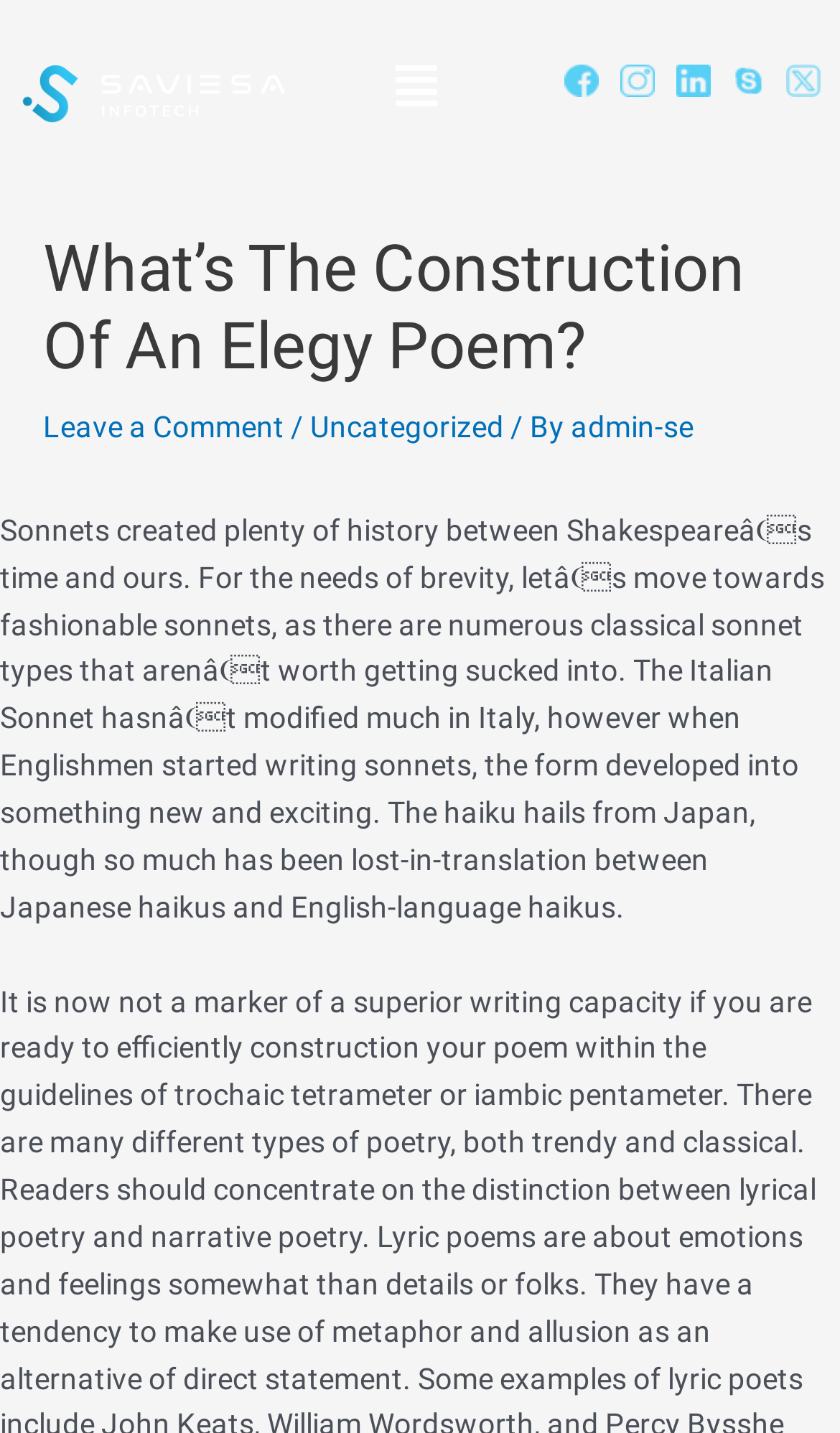Based on the image, provide a detailed and complete answer to the question: 
What is the topic of the poem being discussed?

The topic of the poem being discussed is an Elegy Poem, as indicated by the heading 'What’s The Construction Of An Elegy Poem?'.